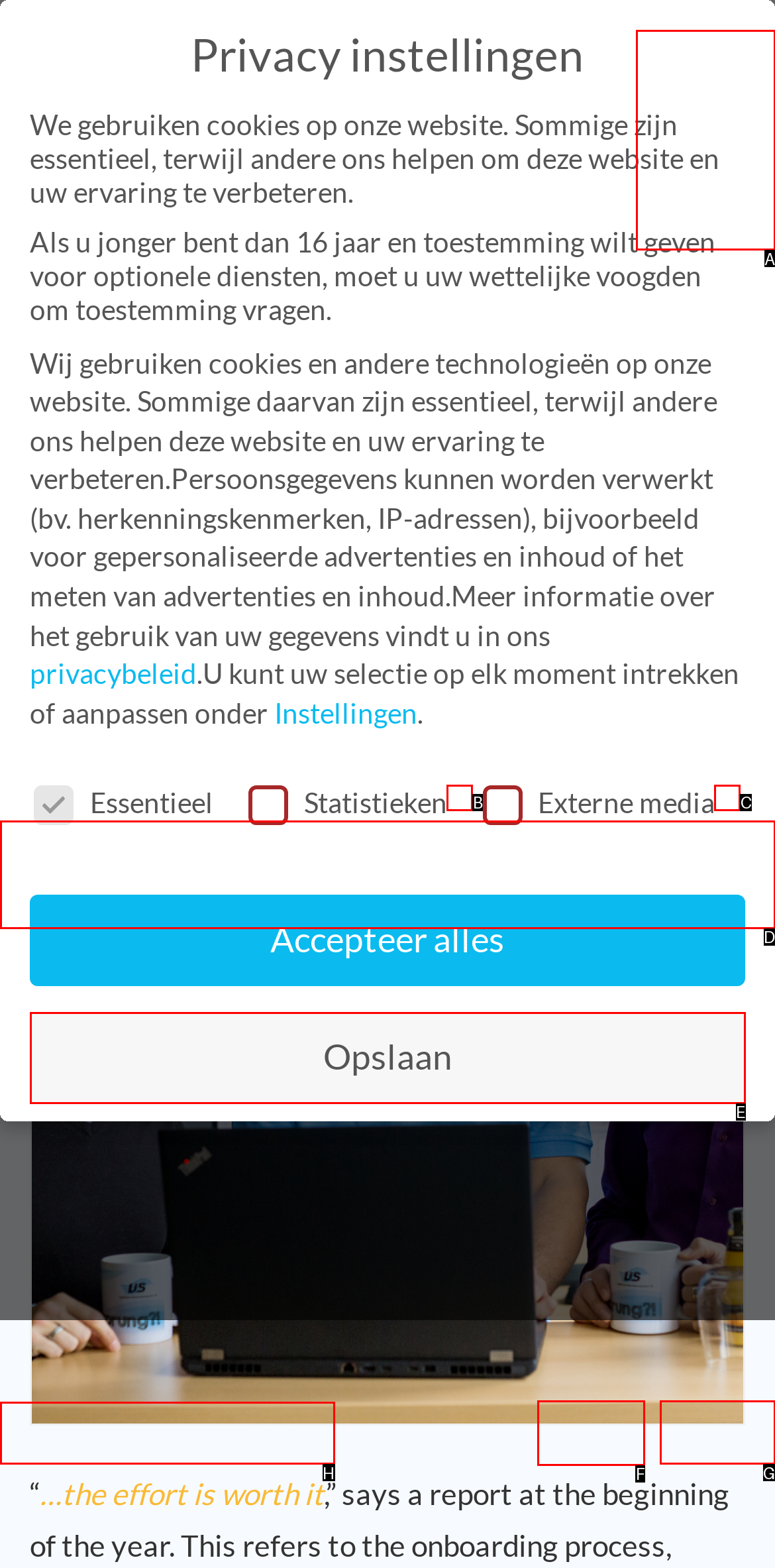Determine the correct UI element to click for this instruction: Call the phone number. Respond with the letter of the chosen element.

H